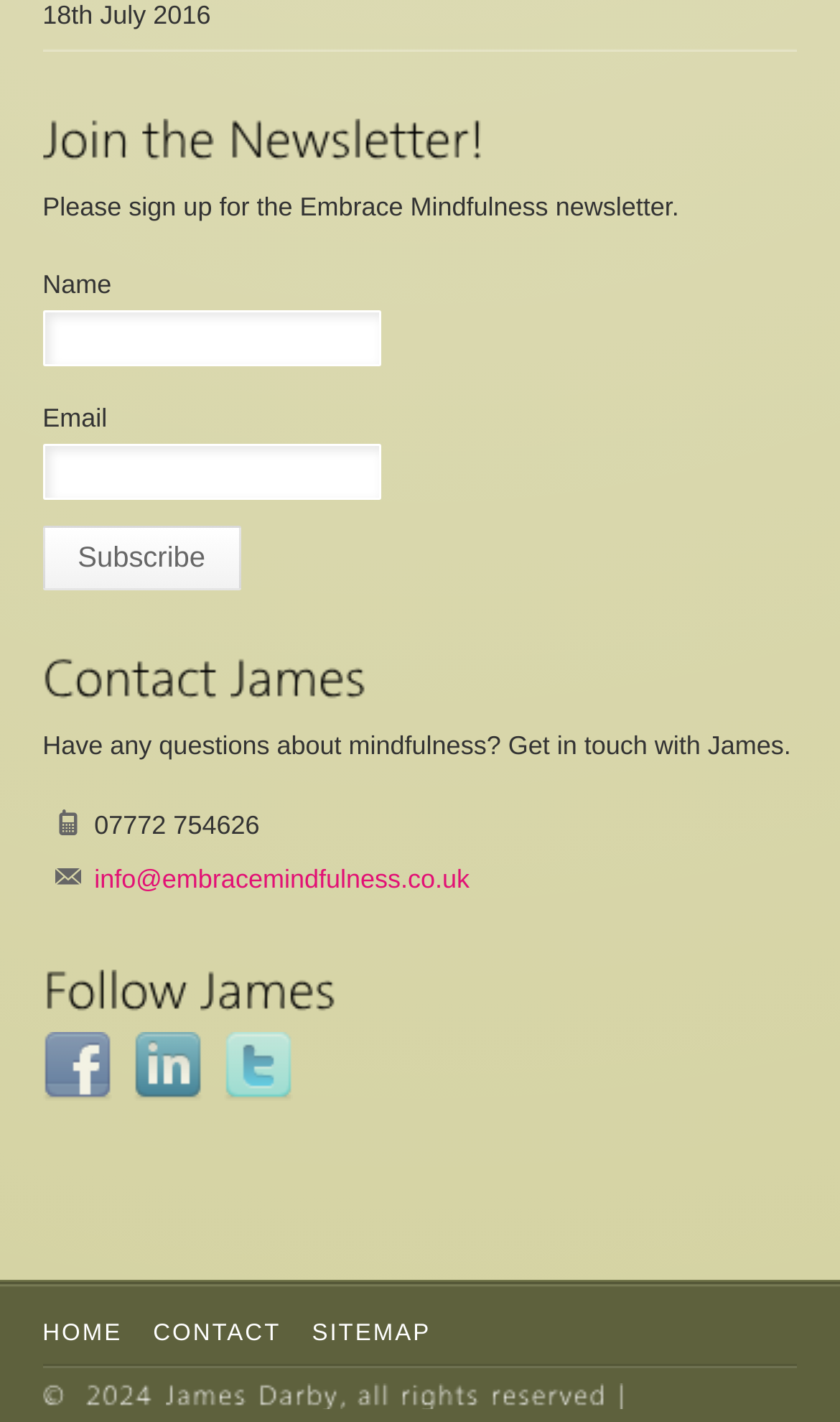What is the purpose of the form on the page?
Please use the image to provide an in-depth answer to the question.

The form on the page is used to subscribe to the Embrace Mindfulness newsletter, as indicated by the heading 'Join the Newsletter!' and the button 'Subscribe' with bounding box coordinates [0.051, 0.37, 0.286, 0.415].